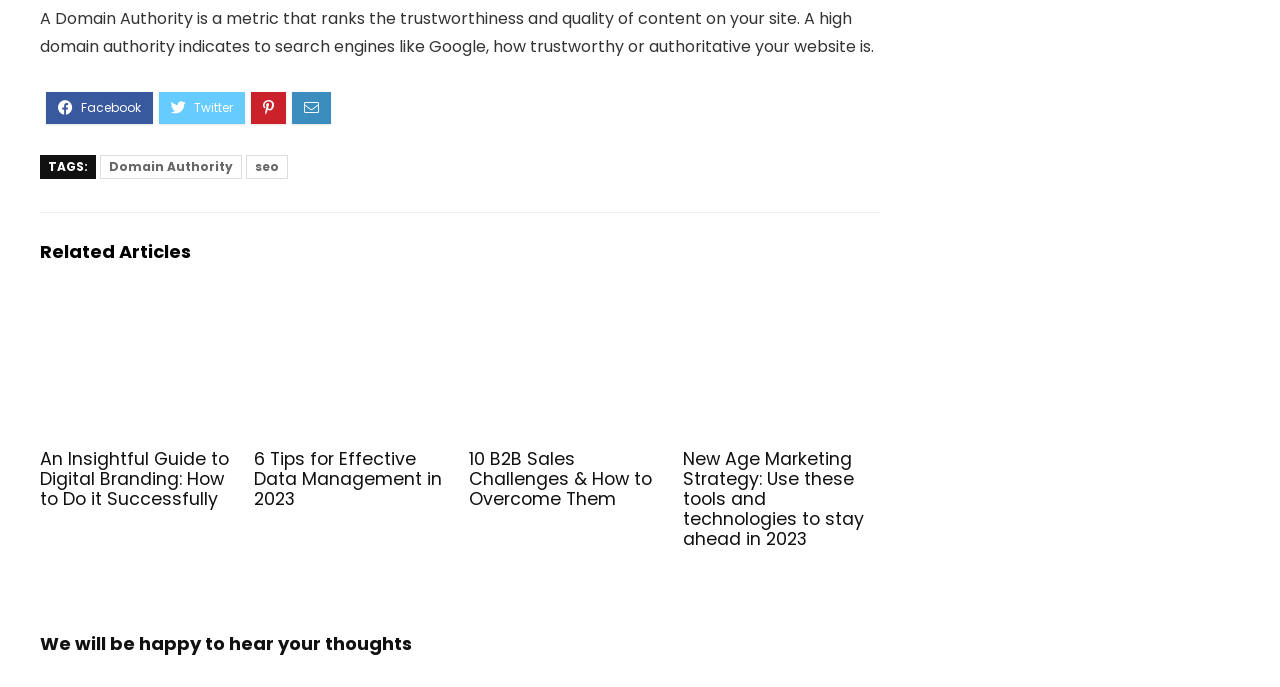Please identify the bounding box coordinates of the element that needs to be clicked to execute the following command: "Click on the link to learn about Domain Authority". Provide the bounding box using four float numbers between 0 and 1, formatted as [left, top, right, bottom].

[0.078, 0.226, 0.189, 0.261]